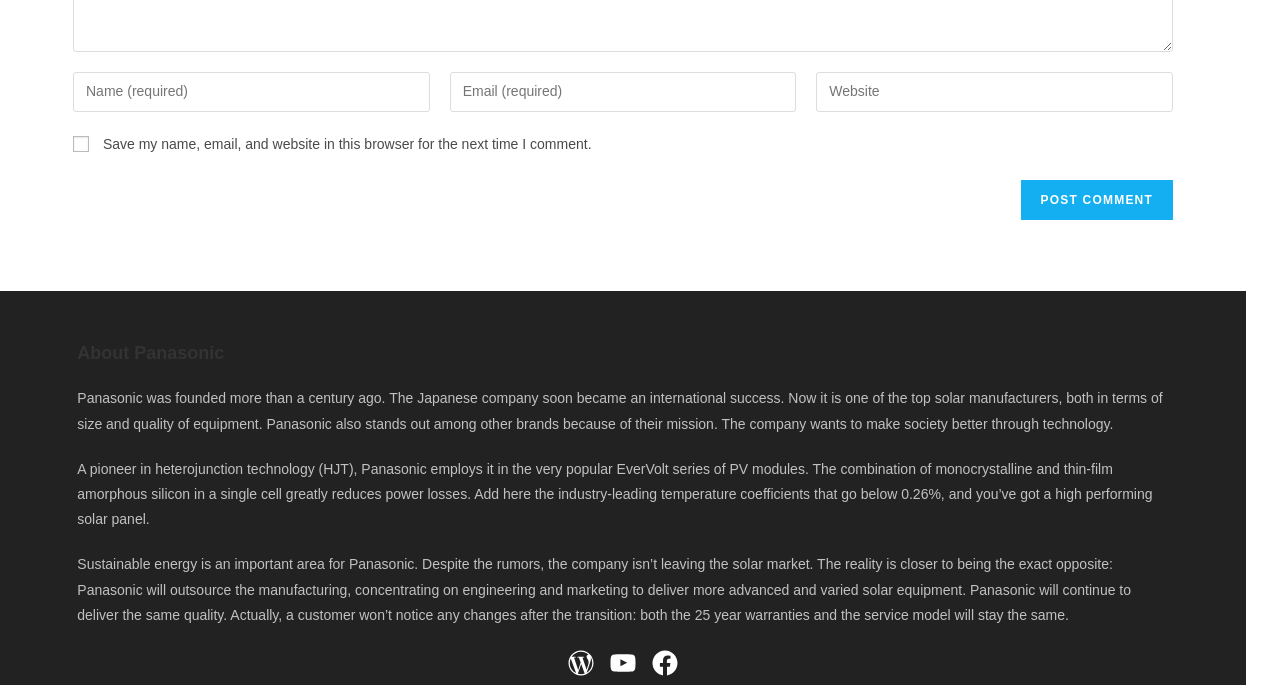What social media platforms are linked?
Refer to the image and give a detailed answer to the query.

The links are located at the bottom of the page and are labeled as 'WordPress', 'YouTube', and 'Facebook'. This suggests that the user can click on these links to access the company's social media profiles.